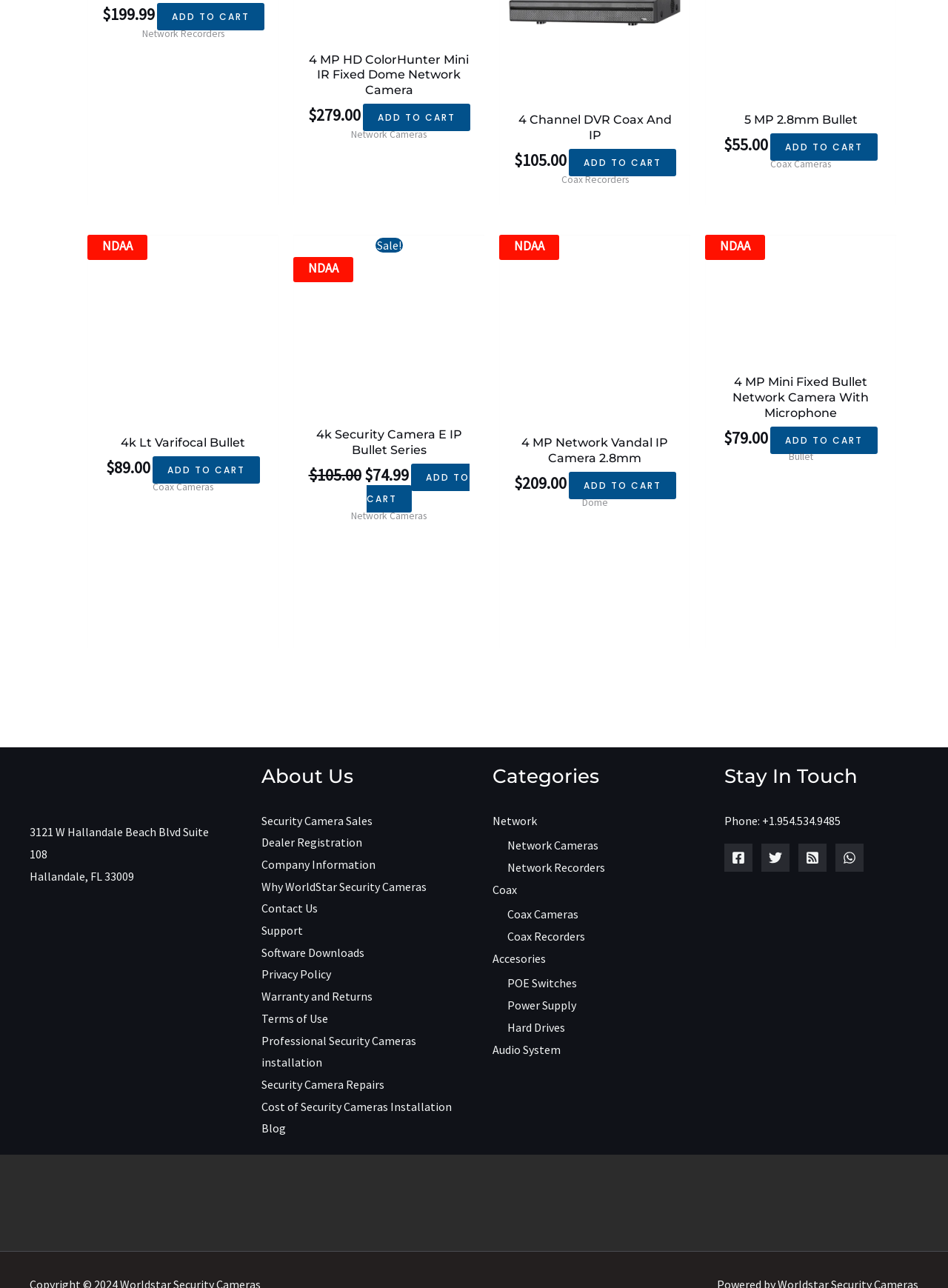How many channels does the 4 Channel DVR Coax And IP have?
Provide a comprehensive and detailed answer to the question.

I found the number of channels by looking at the product name '4 Channel DVR Coax And IP', which explicitly states that it has 4 channels.